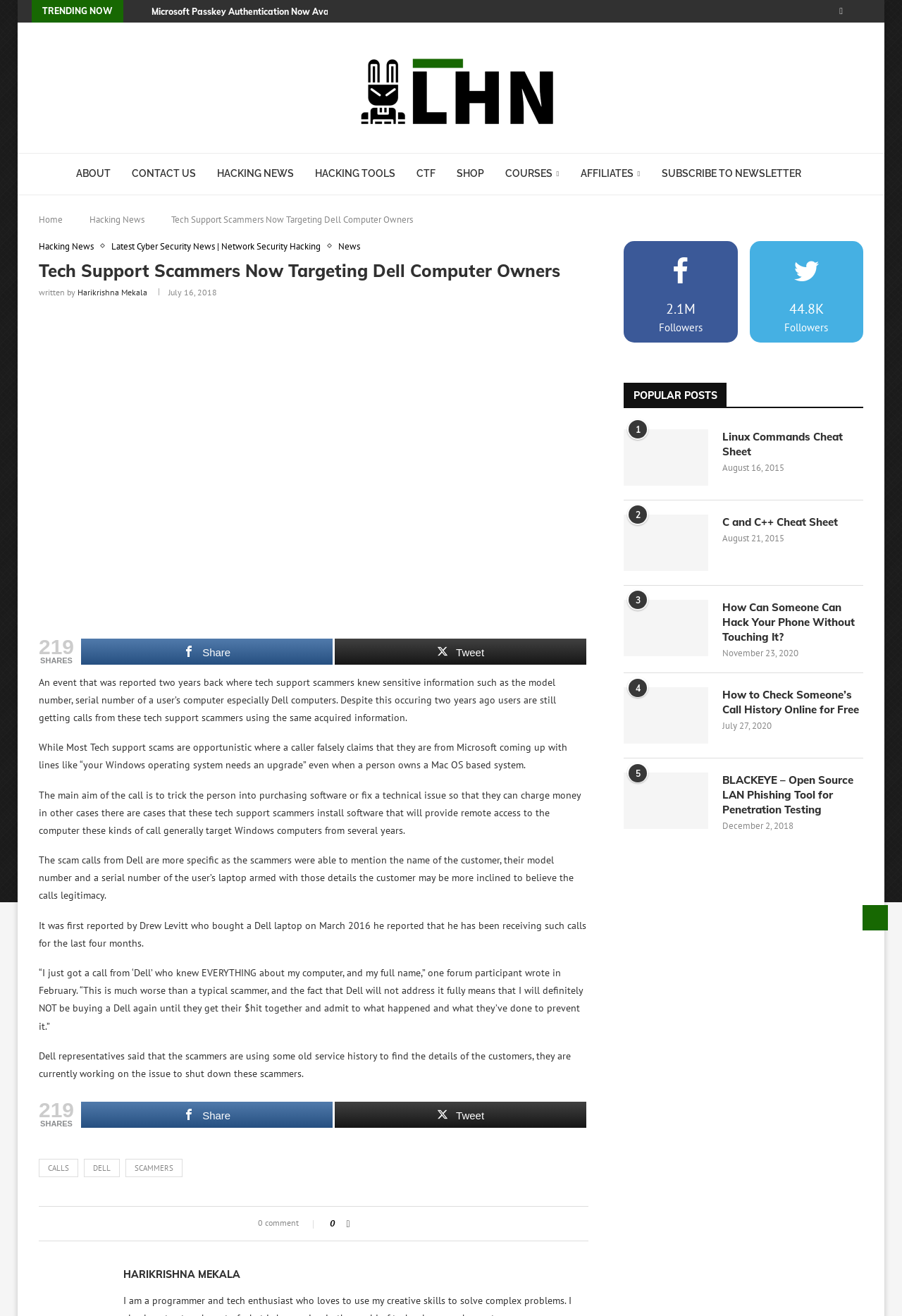Determine the bounding box coordinates of the clickable region to follow the instruction: "Click on the 'HACKING NEWS' link".

[0.229, 0.116, 0.338, 0.148]